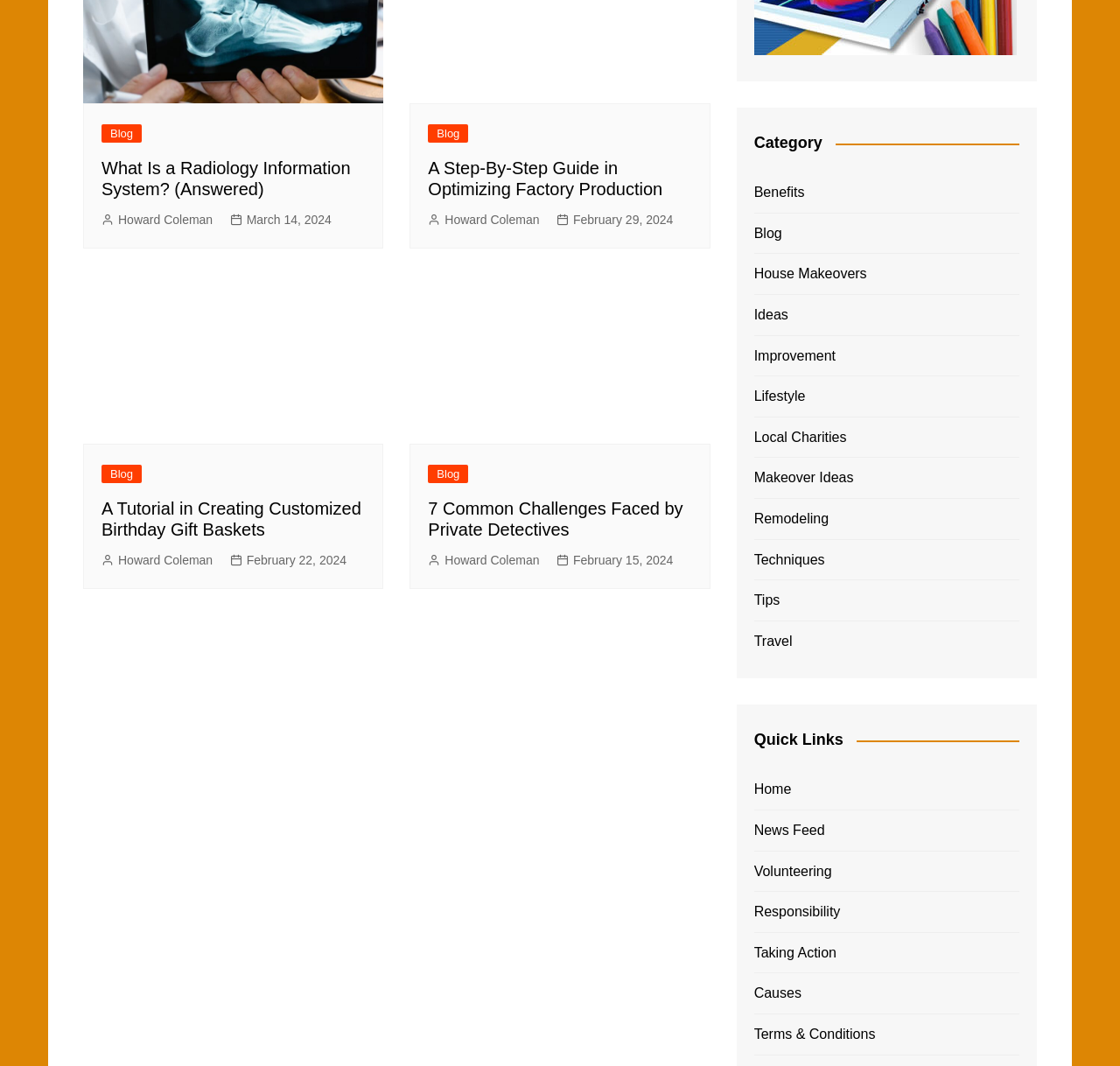Identify the bounding box of the HTML element described as: "Terms & Conditions".

[0.673, 0.96, 0.782, 0.981]